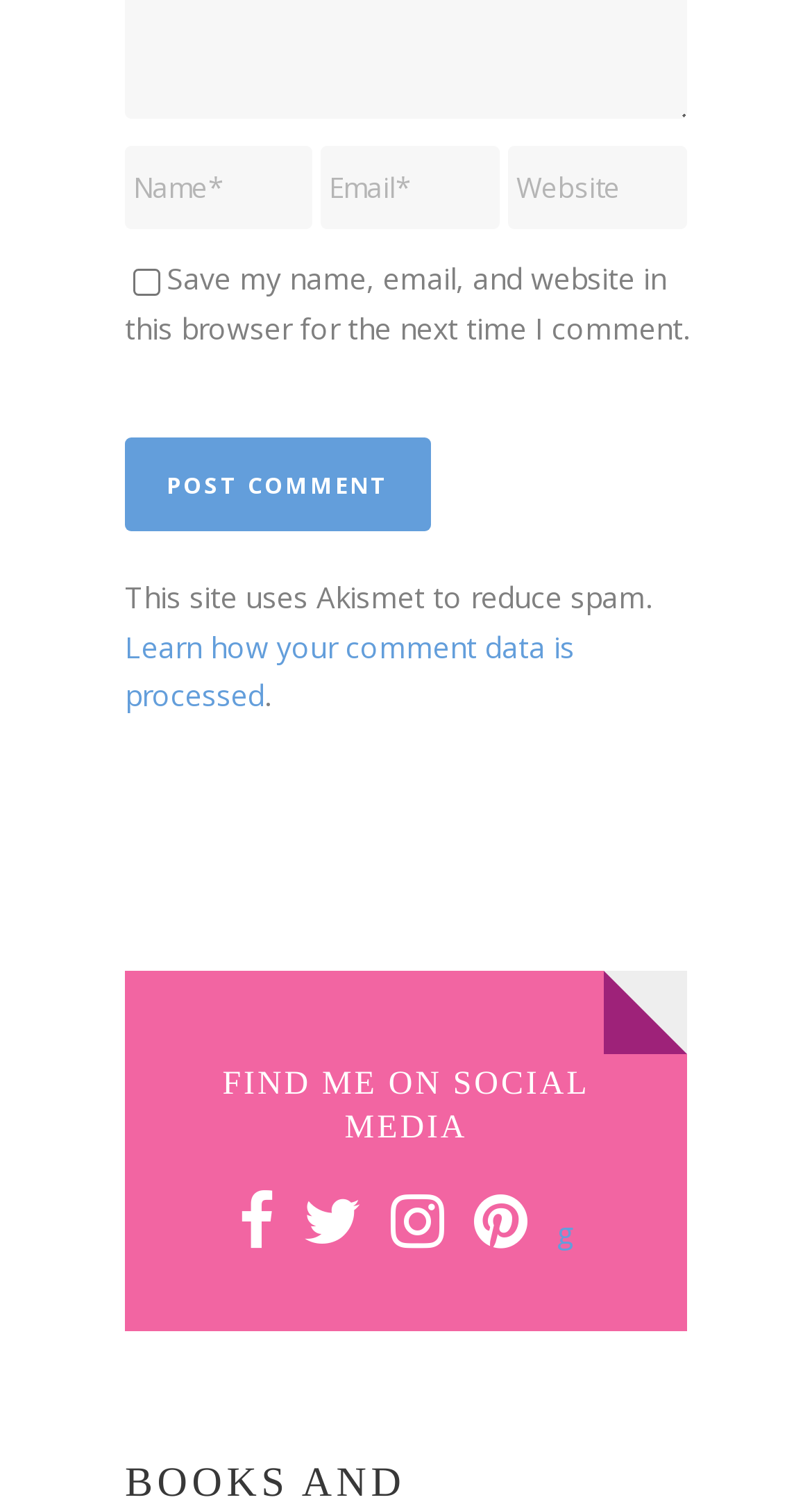Specify the bounding box coordinates of the area to click in order to follow the given instruction: "Enter your name."

[0.154, 0.097, 0.384, 0.153]